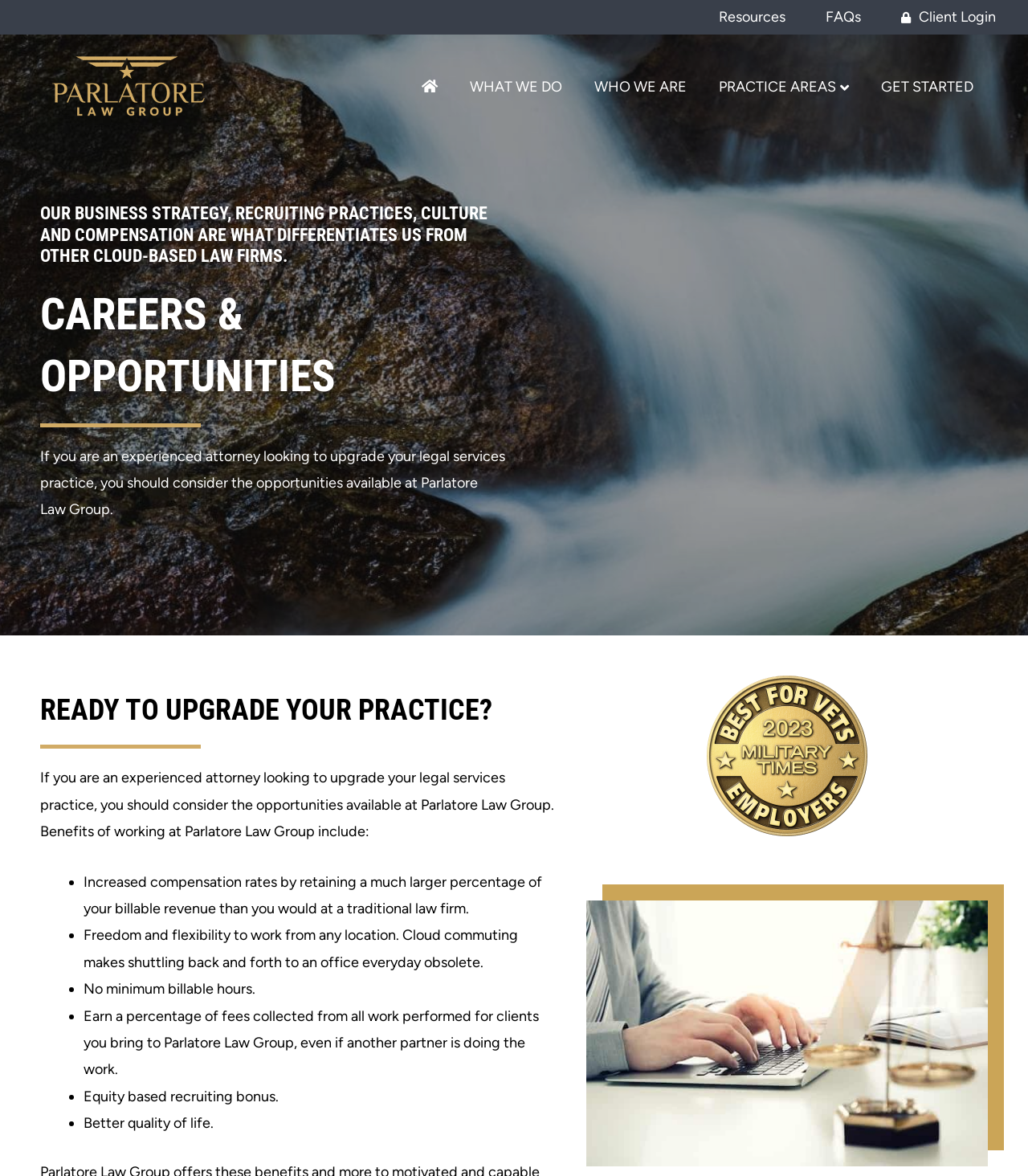From the webpage screenshot, predict the bounding box coordinates (top-left x, top-left y, bottom-right x, bottom-right y) for the UI element described here: Get Started

[0.843, 0.056, 0.961, 0.092]